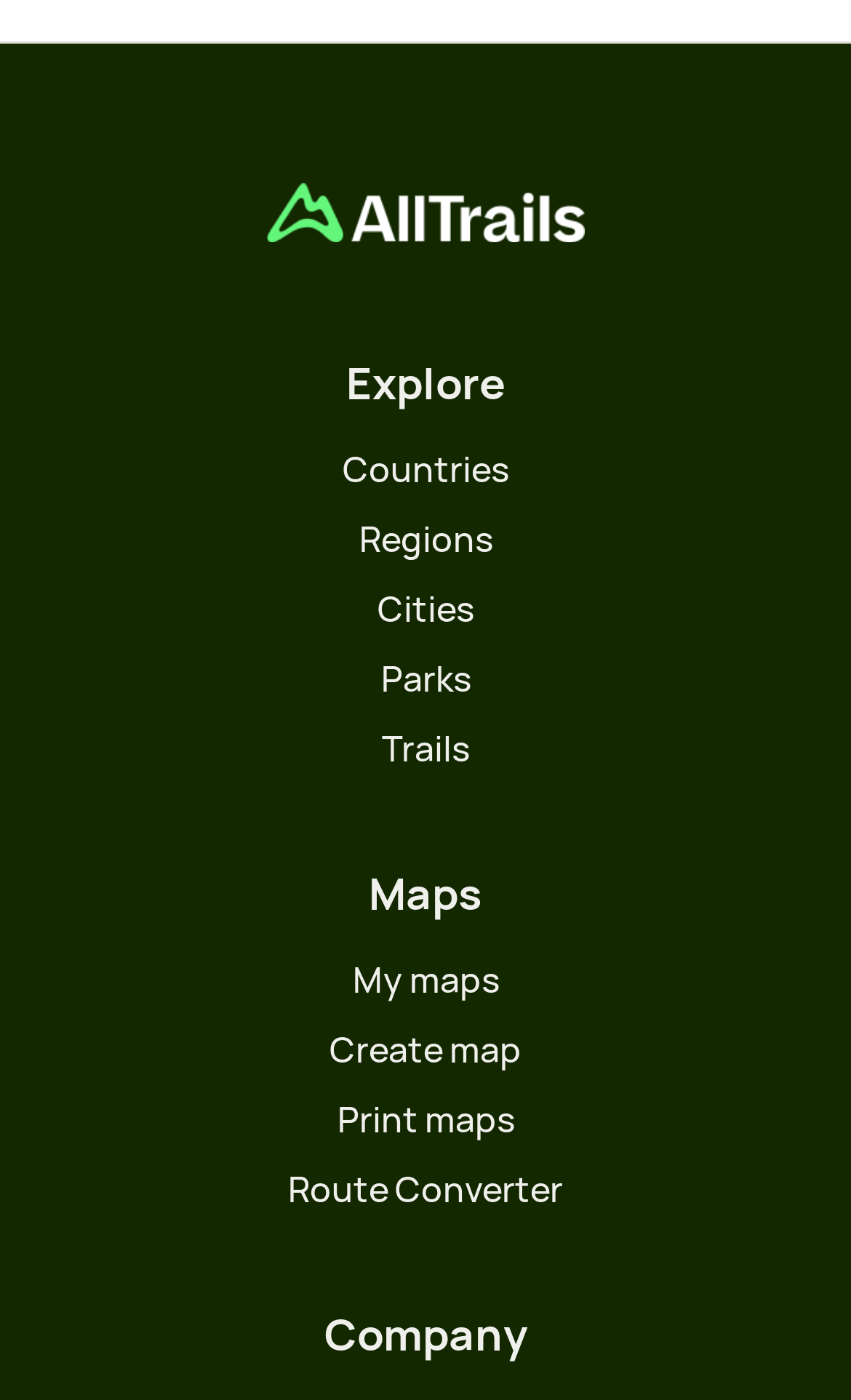Please find the bounding box coordinates of the element that needs to be clicked to perform the following instruction: "View maps". The bounding box coordinates should be four float numbers between 0 and 1, represented as [left, top, right, bottom].

[0.041, 0.616, 0.959, 0.663]